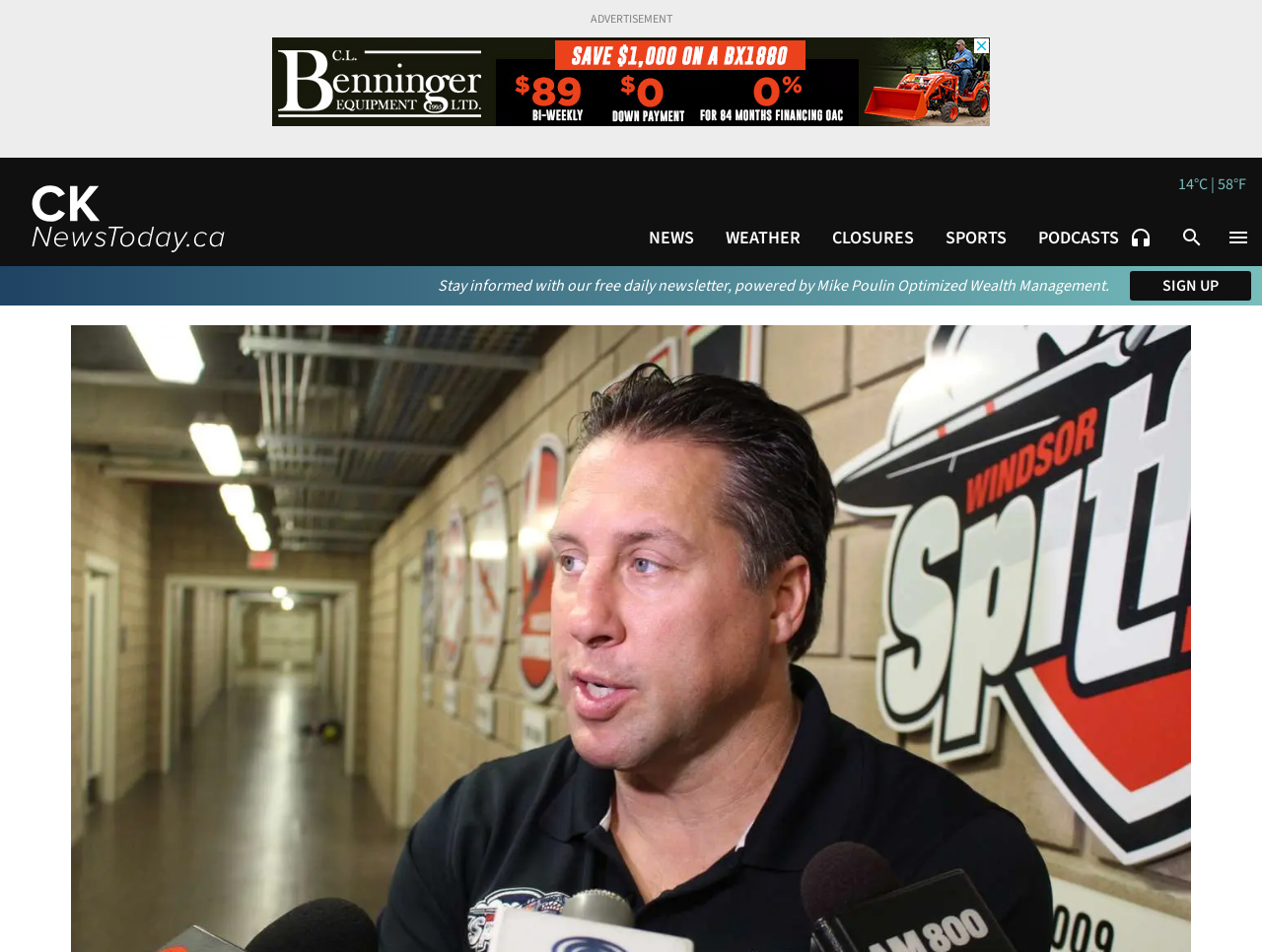Please identify the bounding box coordinates of the element I should click to complete this instruction: 'check the weather'. The coordinates should be given as four float numbers between 0 and 1, like this: [left, top, right, bottom].

[0.575, 0.237, 0.634, 0.263]